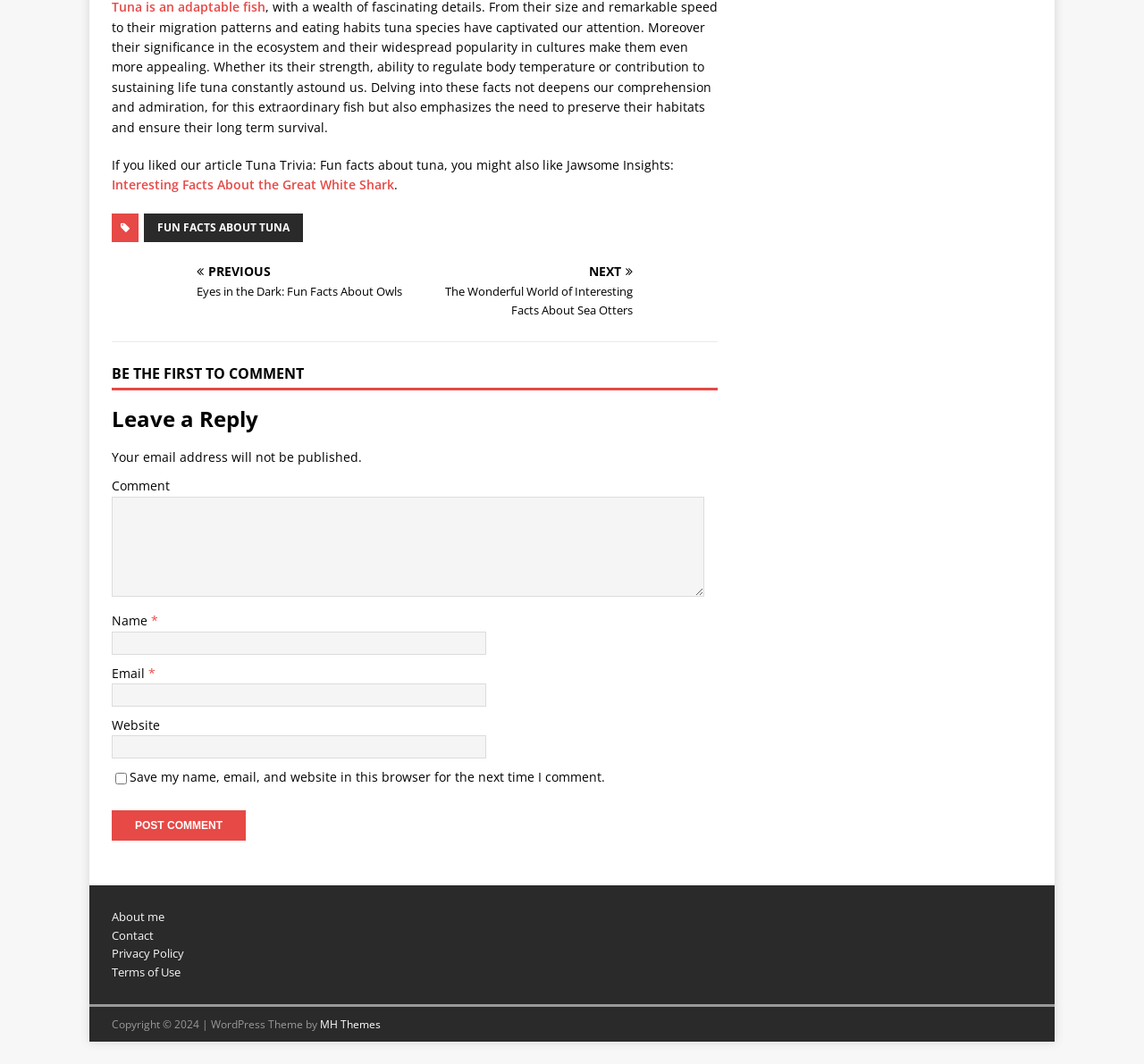Locate the bounding box coordinates of the element that needs to be clicked to carry out the instruction: "Click on the button to post your comment". The coordinates should be given as four float numbers ranging from 0 to 1, i.e., [left, top, right, bottom].

[0.098, 0.761, 0.215, 0.79]